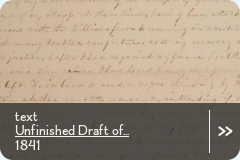Answer the question below with a single word or a brief phrase: 
What is the significance of the document?

Provides insight into Mary Sessions' life